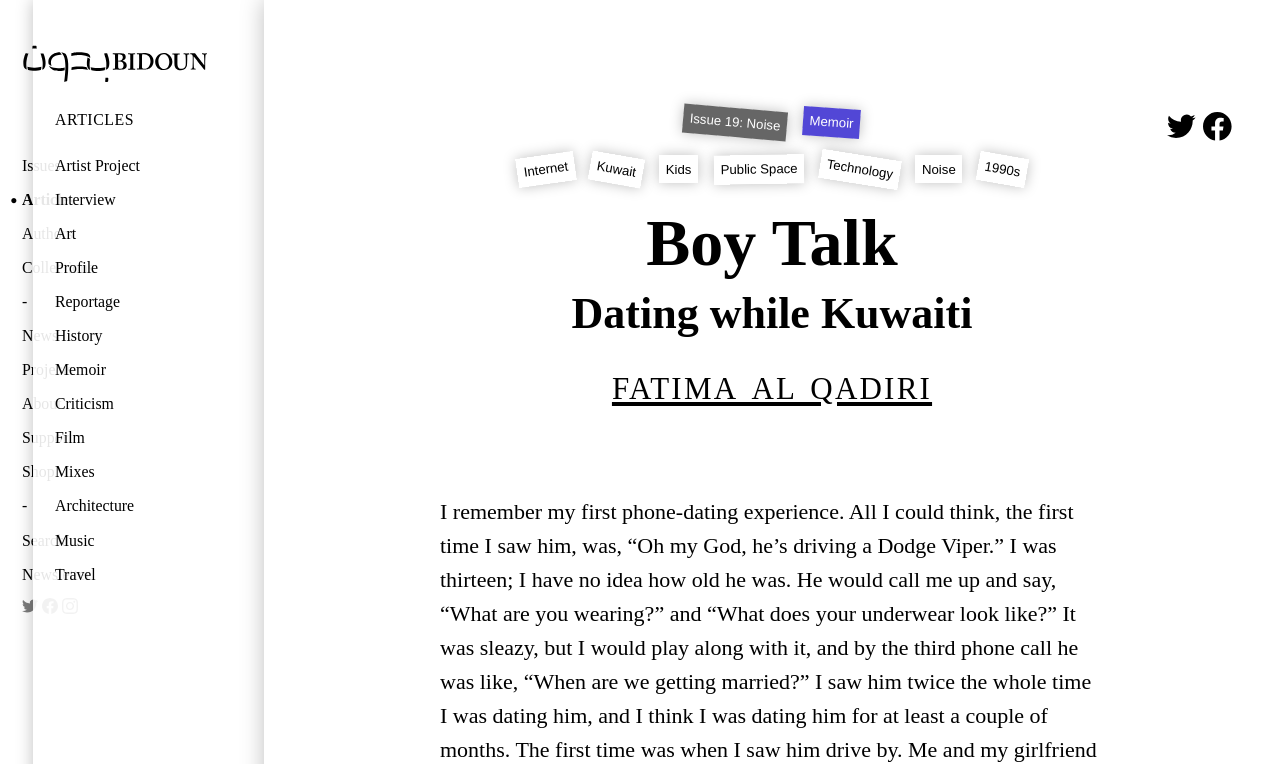What is the name of the website?
Analyze the image and provide a thorough answer to the question.

The name of the website can be found in the heading element at the top of the webpage, which is 'Bidoun'. This is also confirmed by the image with the same name.